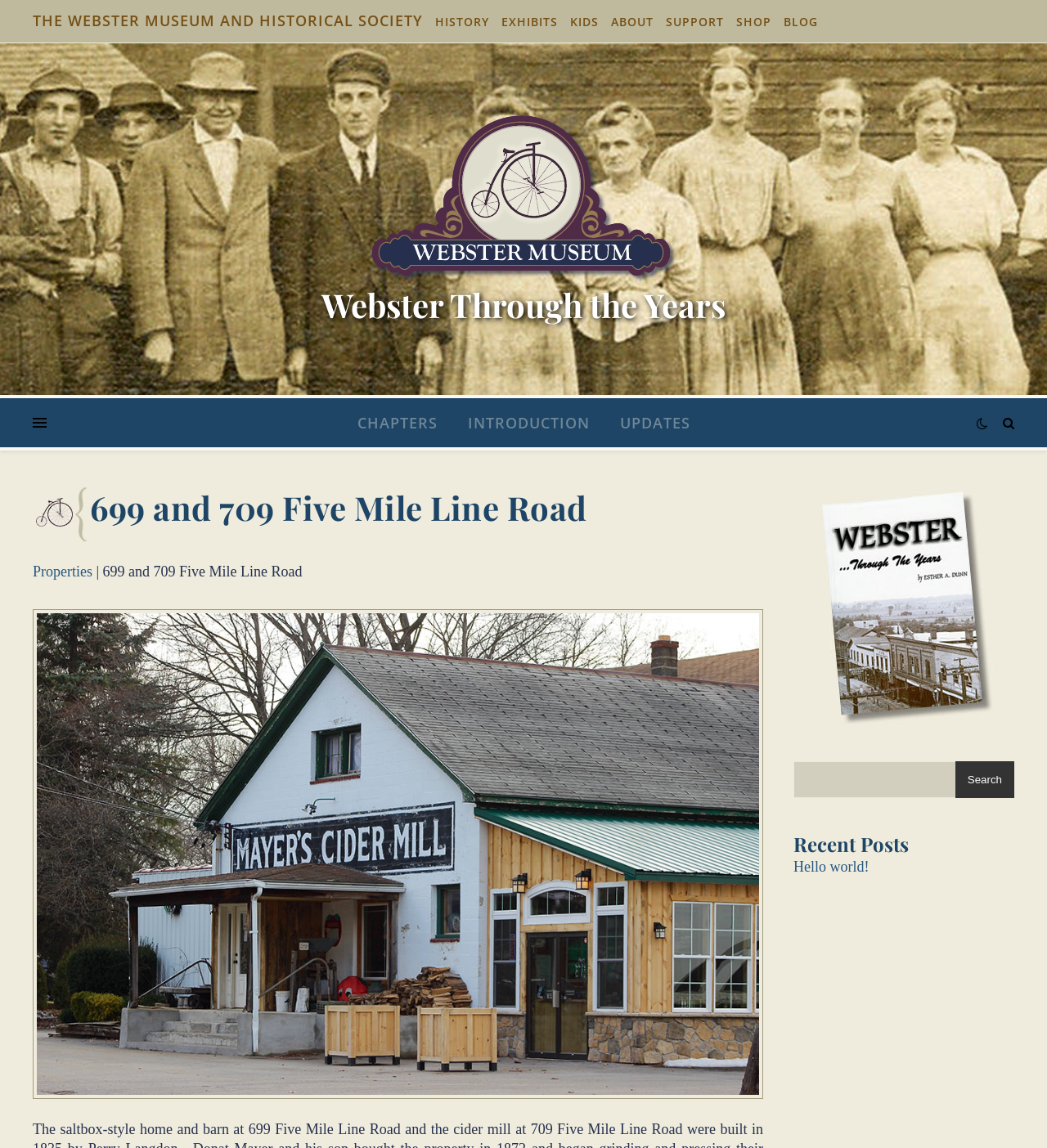Determine which piece of text is the heading of the webpage and provide it.

699 and 709 Five Mile Line Road